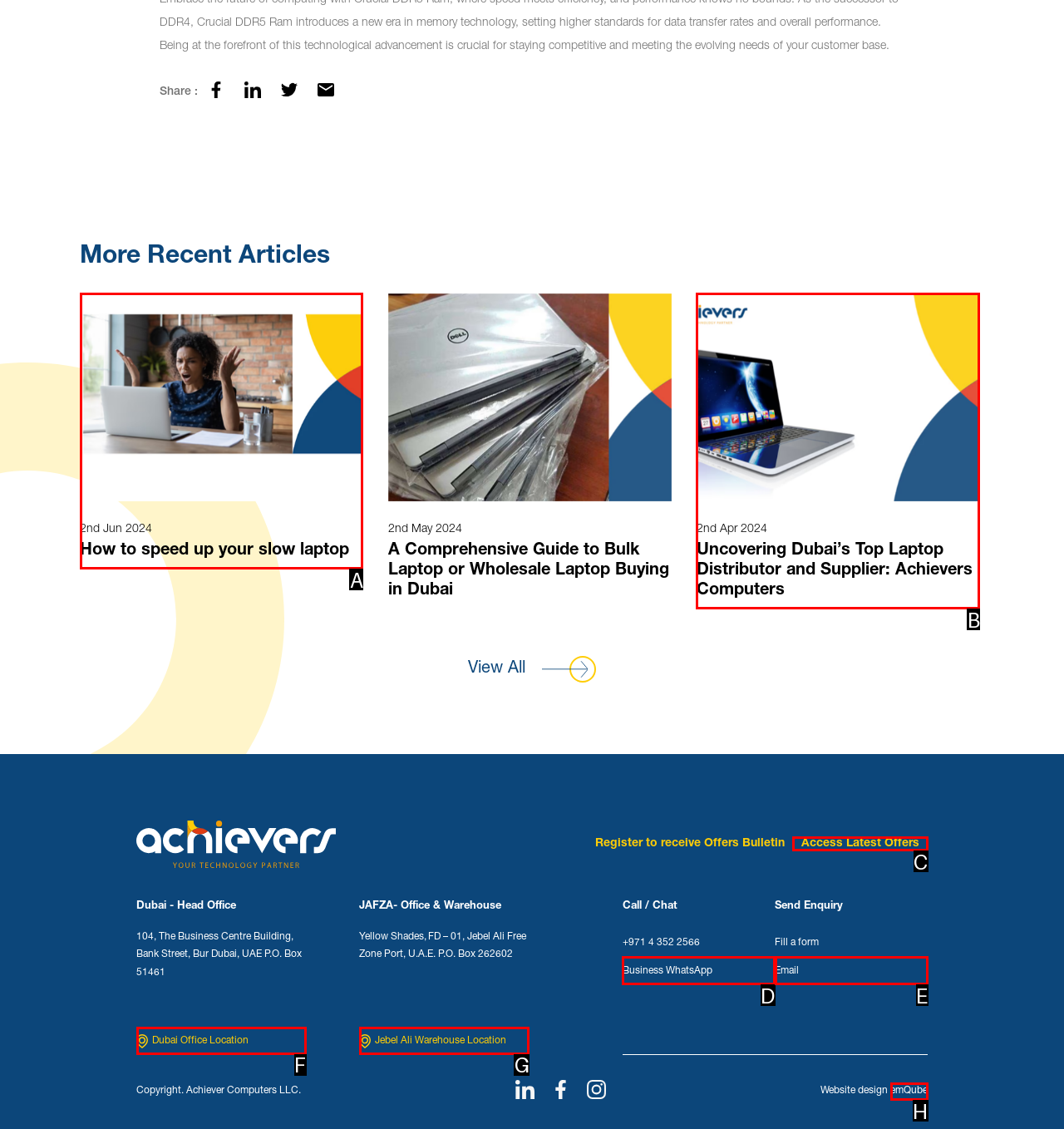Tell me which letter corresponds to the UI element that should be clicked to fulfill this instruction: Access Latest Offers
Answer using the letter of the chosen option directly.

C